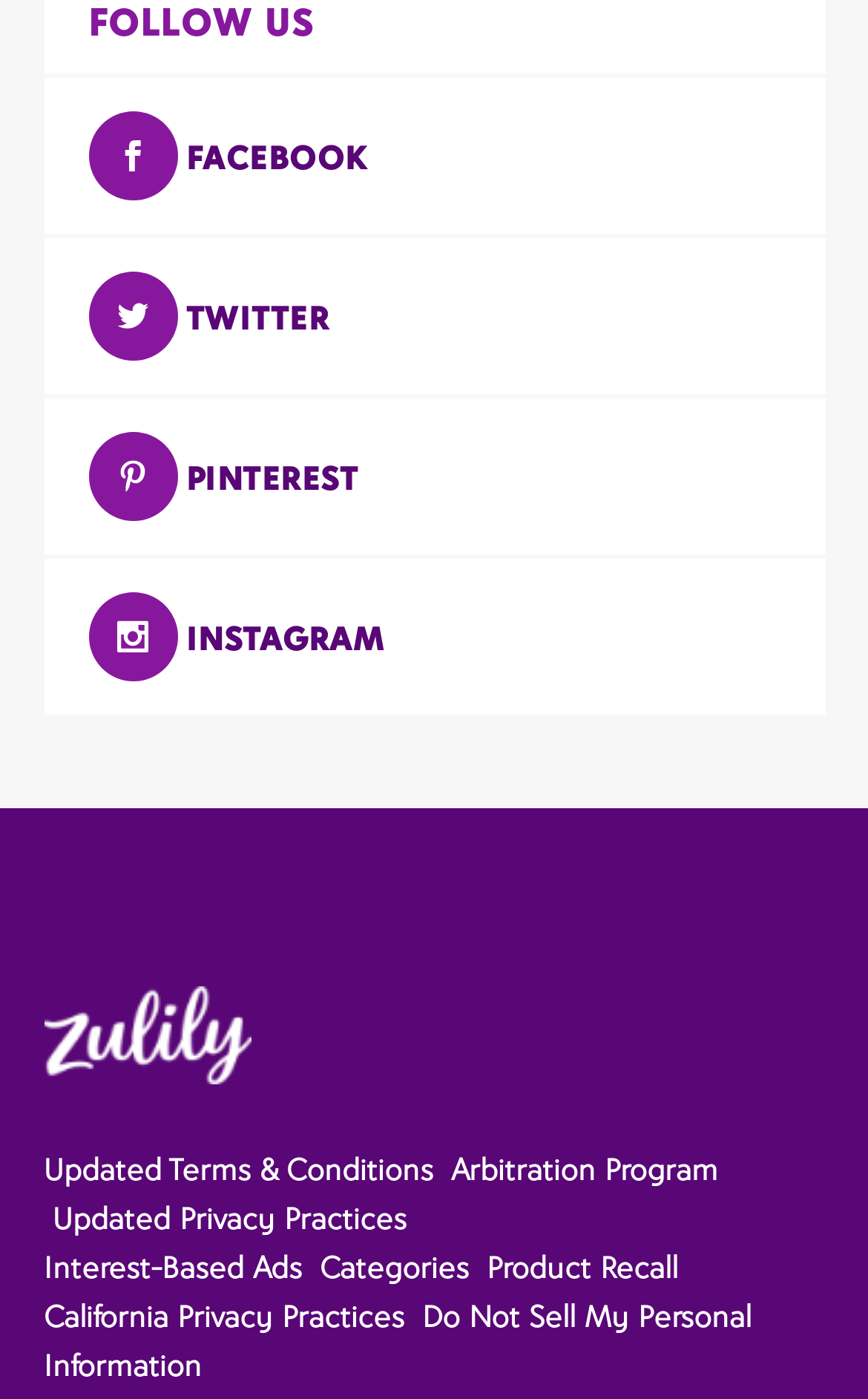Locate the bounding box coordinates of the element's region that should be clicked to carry out the following instruction: "Go to Facebook". The coordinates need to be four float numbers between 0 and 1, i.e., [left, top, right, bottom].

[0.214, 0.098, 0.424, 0.125]